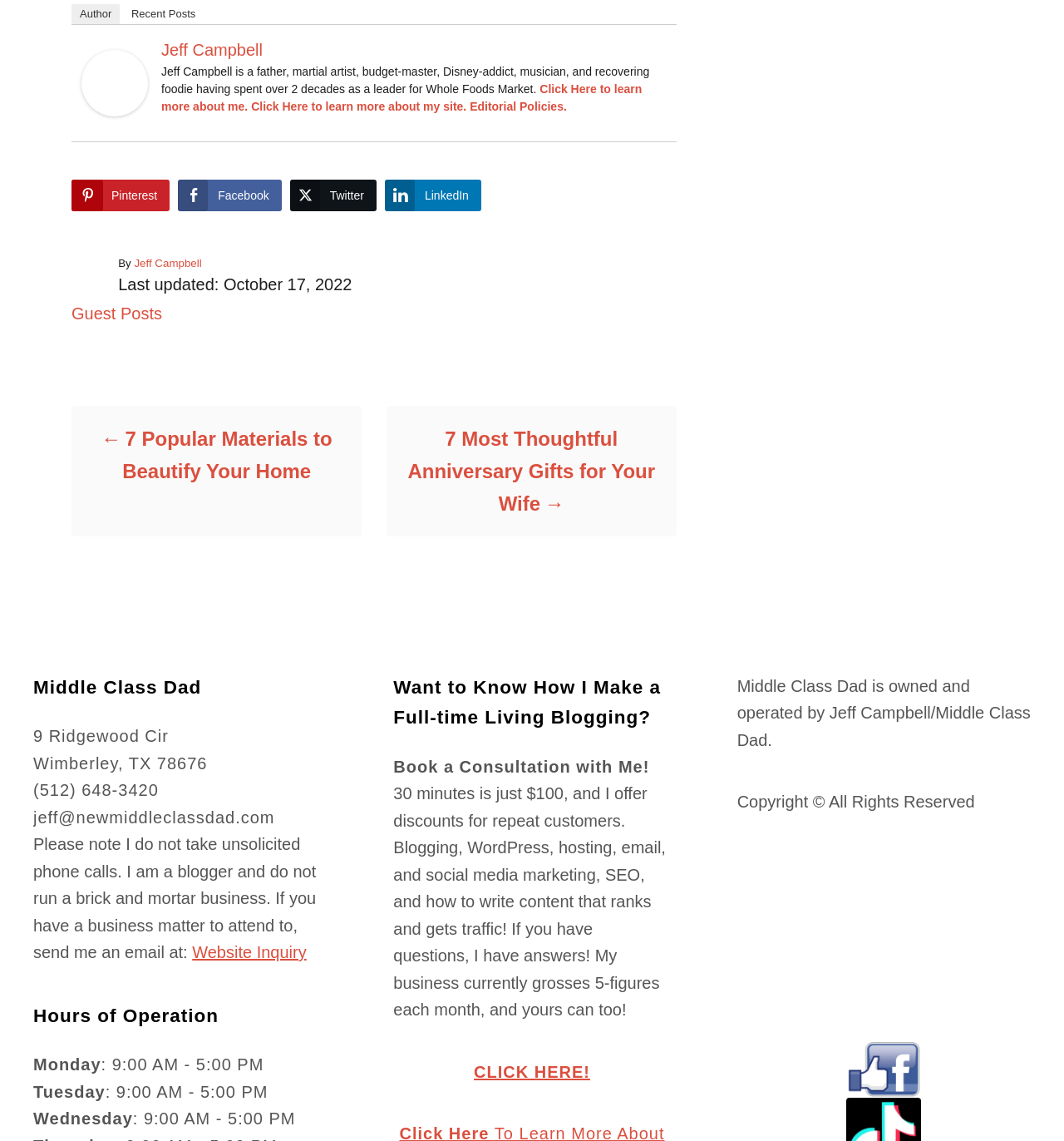Provide a single word or phrase to answer the given question: 
What is the author's name?

Jeff Campbell